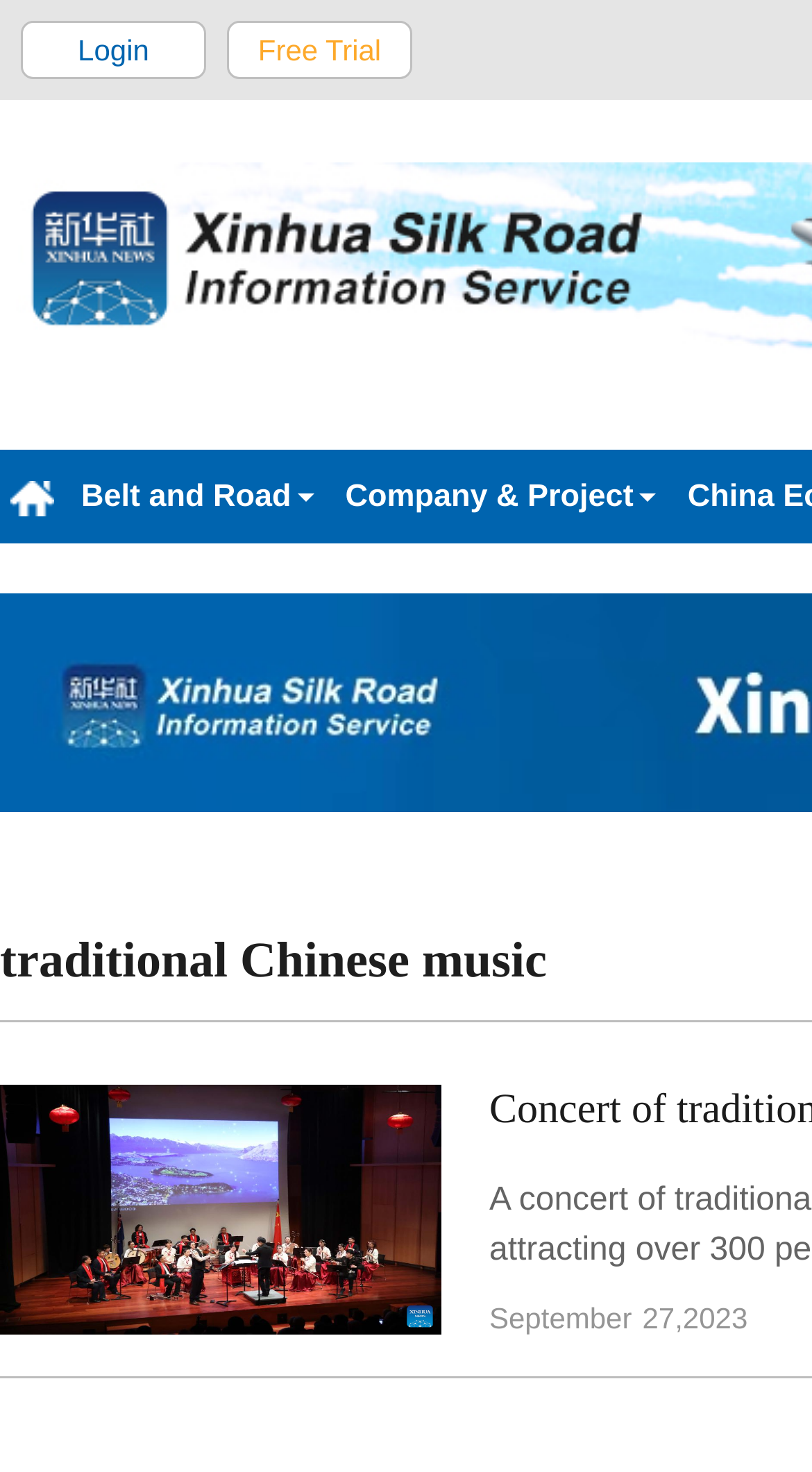Carefully observe the image and respond to the question with a detailed answer:
What is the name of the portal?

The name of the portal can be found in the link 'Xinhua Silk Road Homepage' which is located at the top of the webpage, indicating that this is the homepage of Xinhua Silk Road.